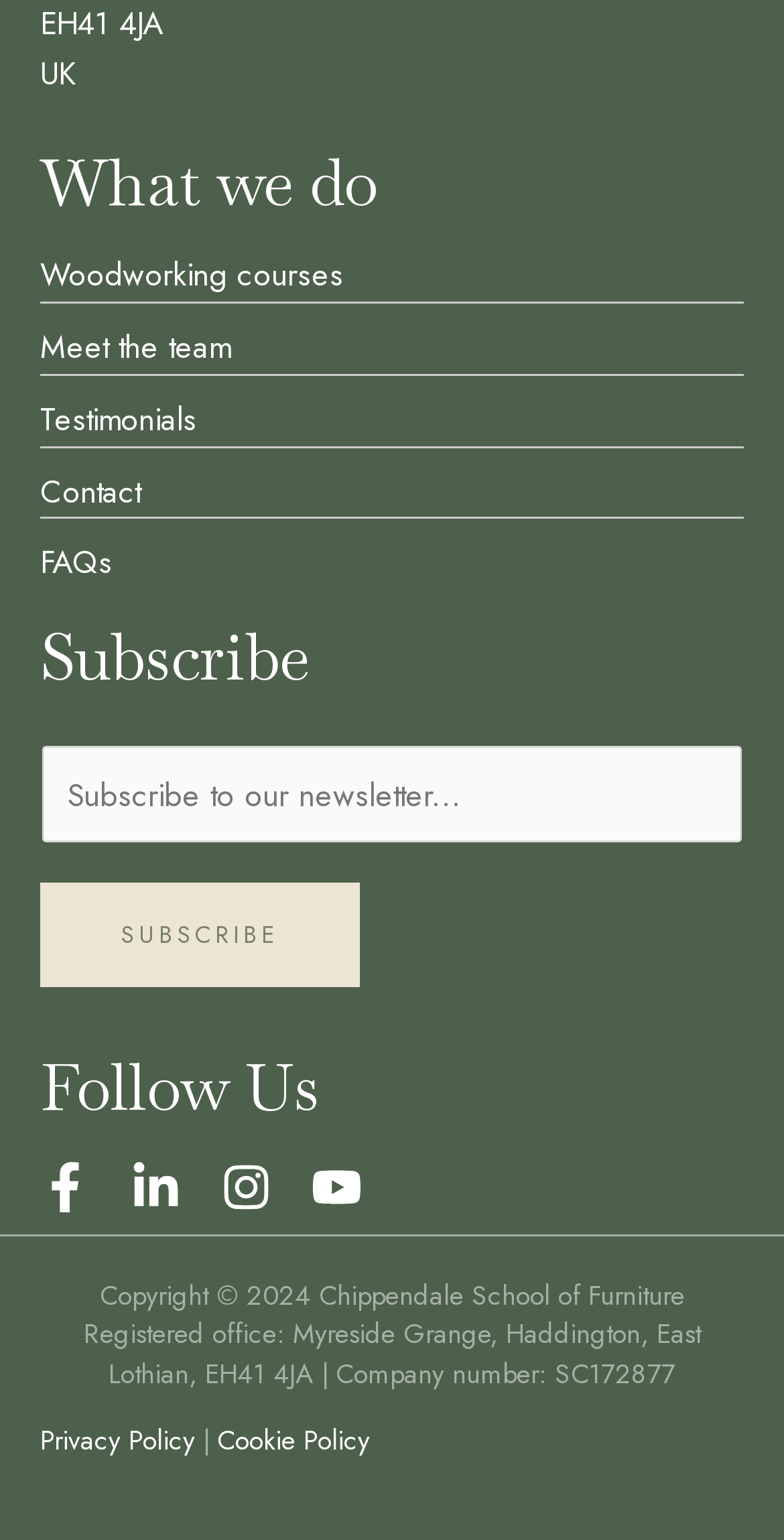Can you find the bounding box coordinates for the element to click on to achieve the instruction: "Subscribe to the newsletter"?

[0.054, 0.484, 0.946, 0.547]